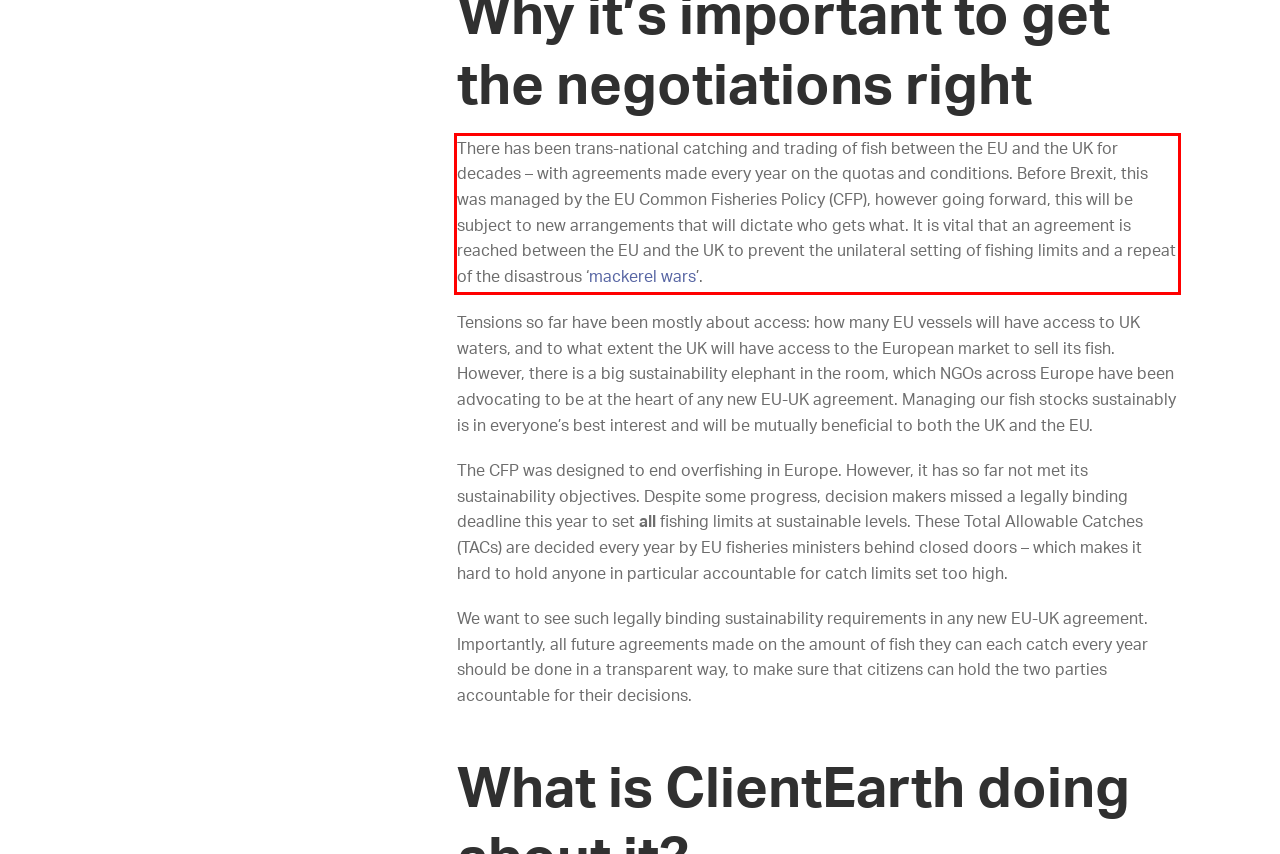Using the provided screenshot, read and generate the text content within the red-bordered area.

There has been trans-national catching and trading of fish between the EU and the UK for decades – with agreements made every year on the quotas and conditions. Before Brexit, this was managed by the EU Common Fisheries Policy (CFP), however going forward, this will be subject to new arrangements that will dictate who gets what. It is vital that an agreement is reached between the EU and the UK to prevent the unilateral setting of fishing limits and a repeat of the disastrous ‘mackerel wars’.